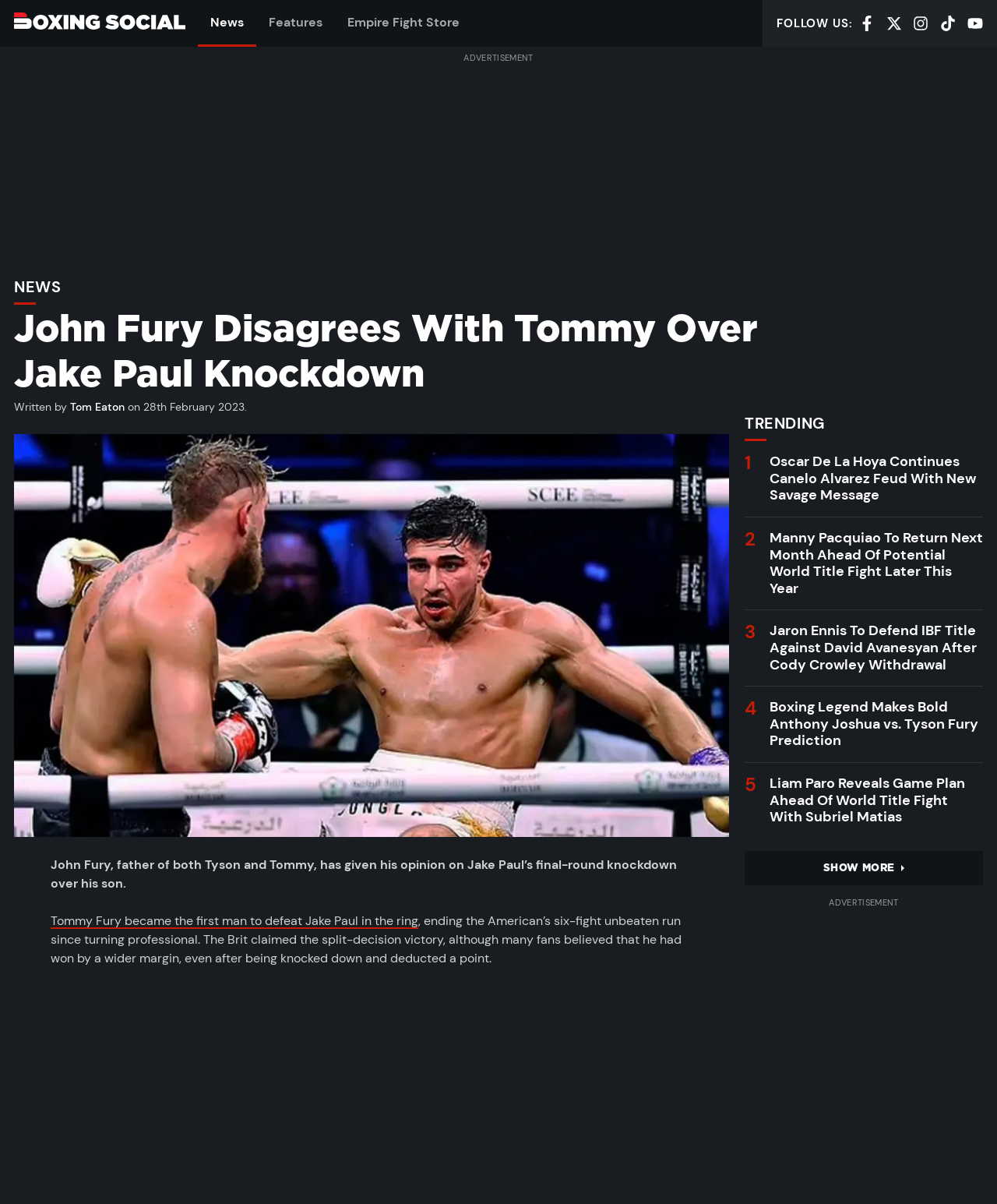Find the bounding box of the web element that fits this description: "Features".

[0.257, 0.0, 0.336, 0.039]